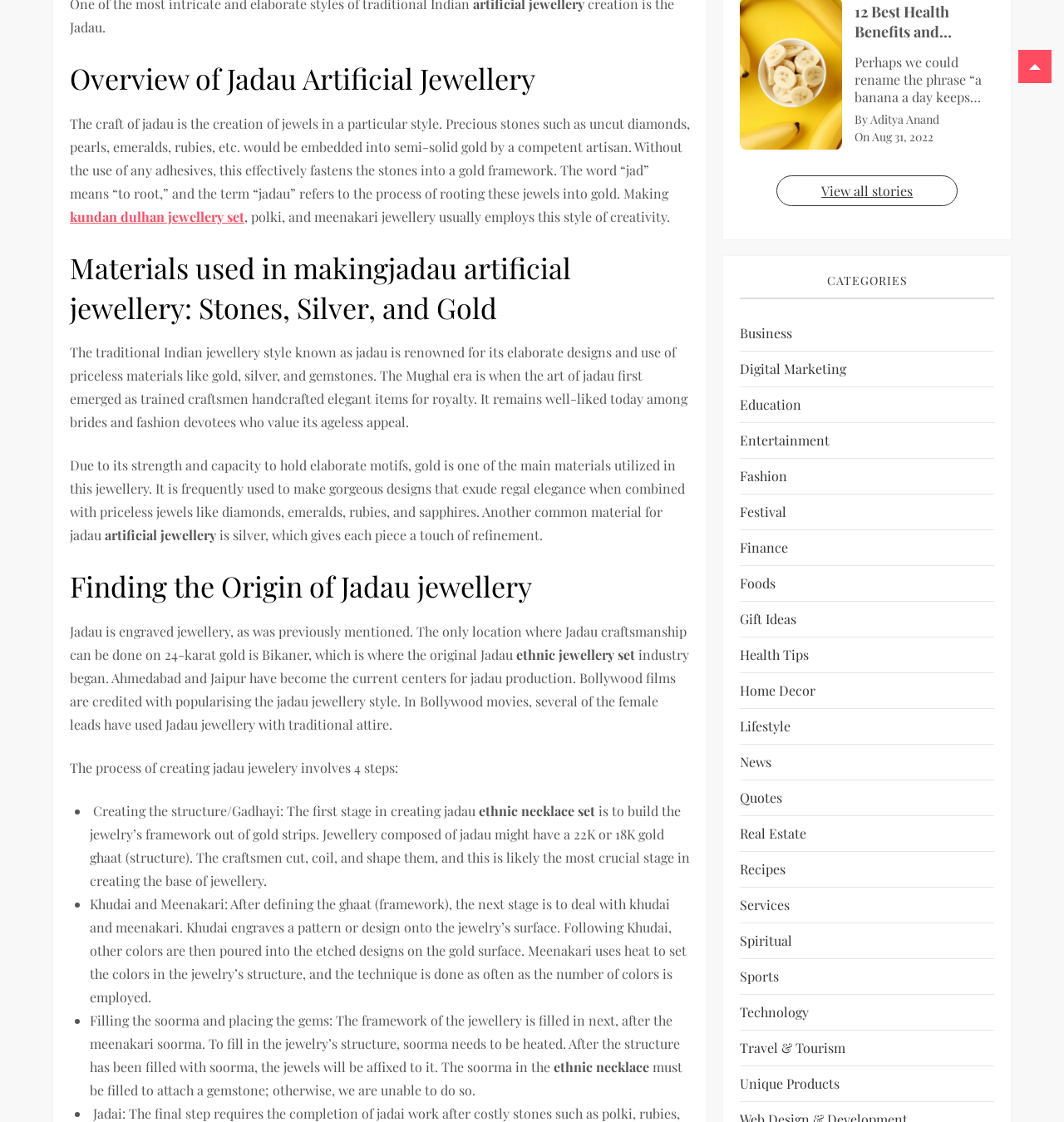What is the process of creating jadau jewellery?
Refer to the image and give a detailed answer to the query.

The webpage explains that the process of creating jadau jewellery involves 4 steps: creating the structure/Gadhayi, Khudai and Meenakari, filling the soorma and placing the gems, and finally, attaching the gemstone to the jewellery's structure.